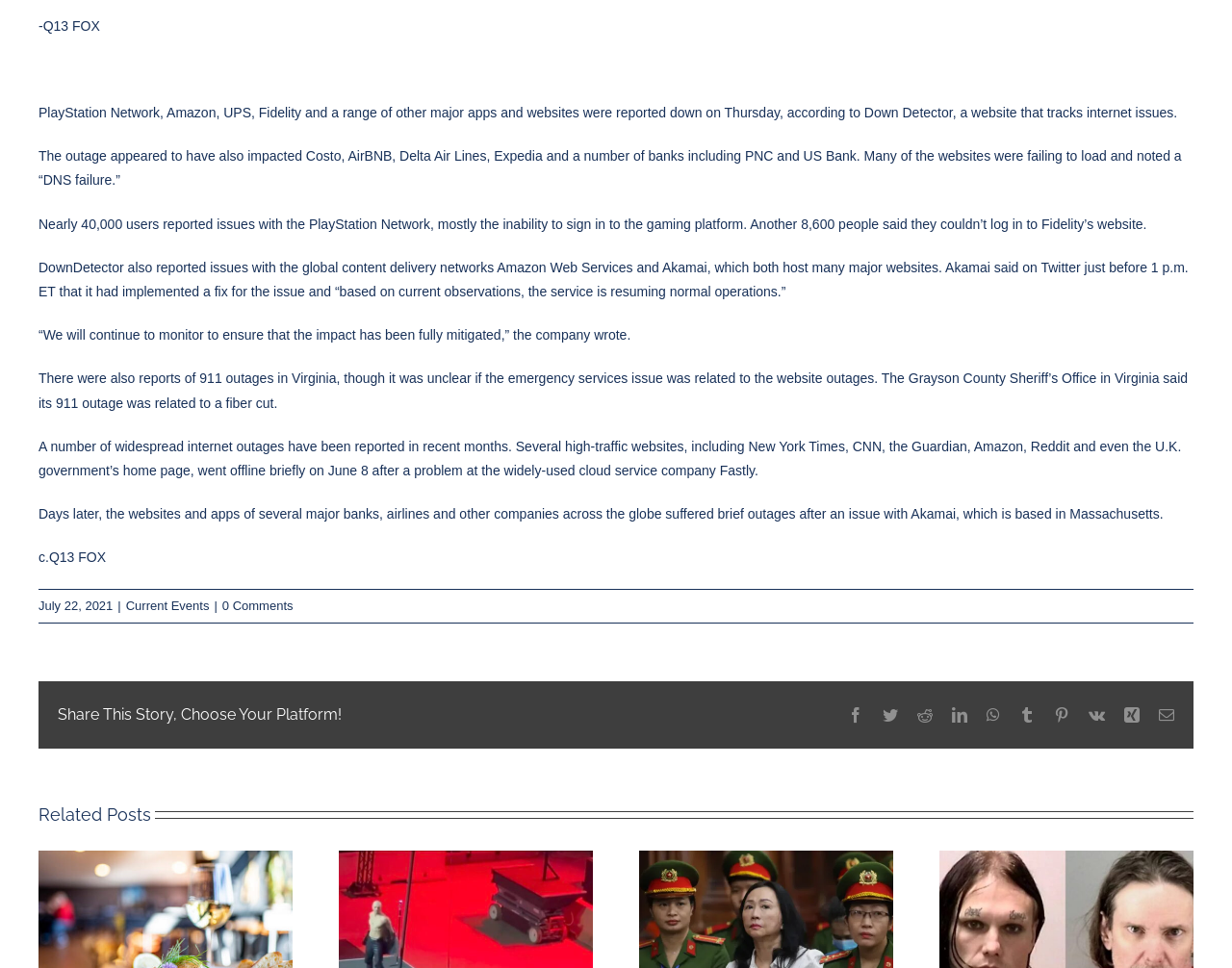What is the name of the company that said it had implemented a fix for the issue?
Refer to the image and provide a one-word or short phrase answer.

Akamai